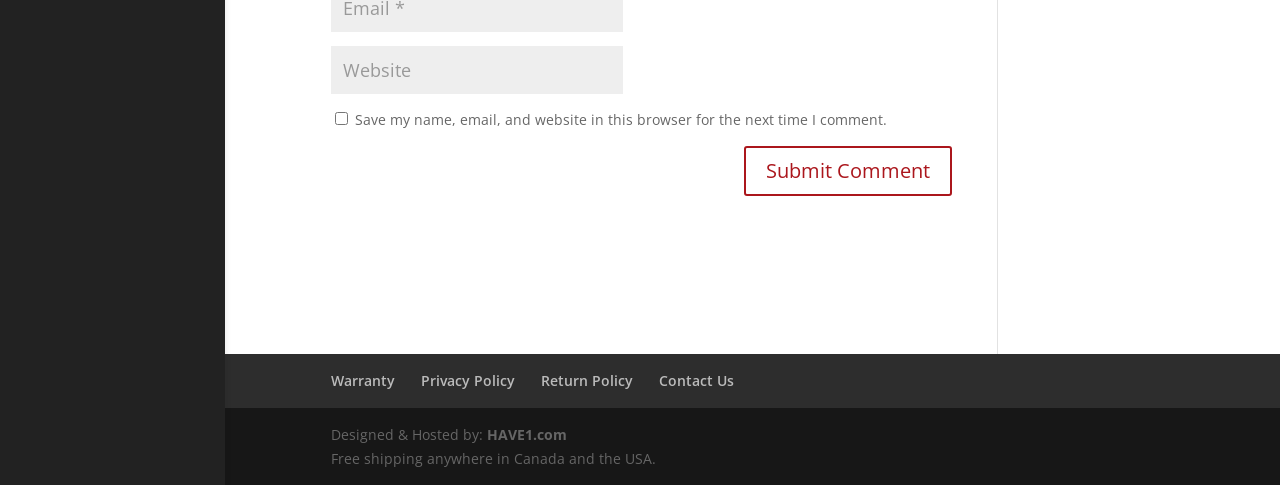Please give a short response to the question using one word or a phrase:
Who hosts the website?

HAVE1.com